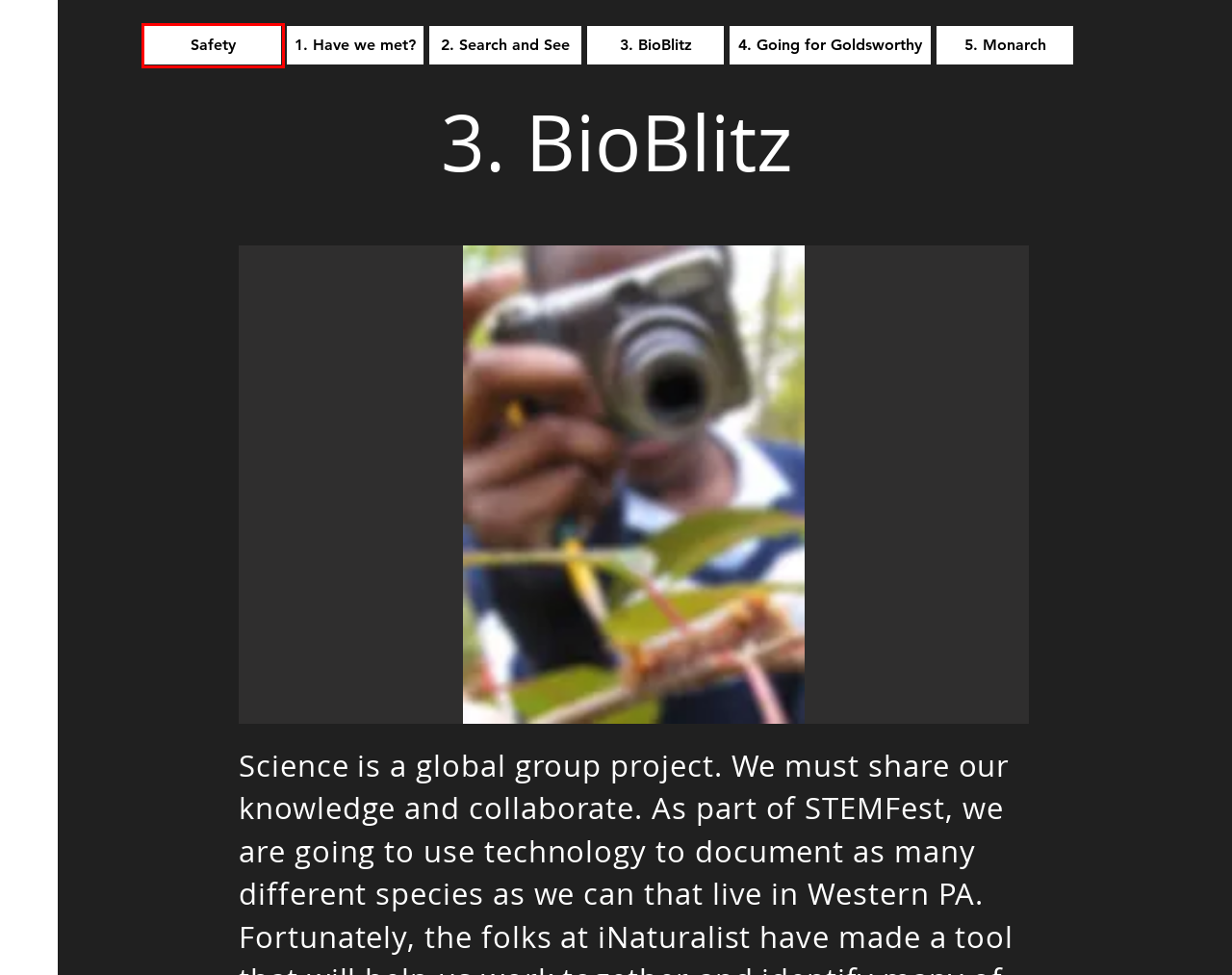Review the screenshot of a webpage that includes a red bounding box. Choose the most suitable webpage description that matches the new webpage after clicking the element within the red bounding box. Here are the candidates:
A. Project 4: Going for Goldsworthy | Connect2Nature
B. Project 1: Have we met? | Connect2Nature
C. A Community for Naturalists
 ·  iNaturalist
D. Project 5: Magical Monarchs | Connect2Nature
E. Connect 2 Nature Southwest PA STEMFest
 ·  iNaturalist
F. Always Follow the Safety Rules | Connect2Nature
G. Project 2: Search & See | Connect2Nature
H. About | Connect2Nature

F